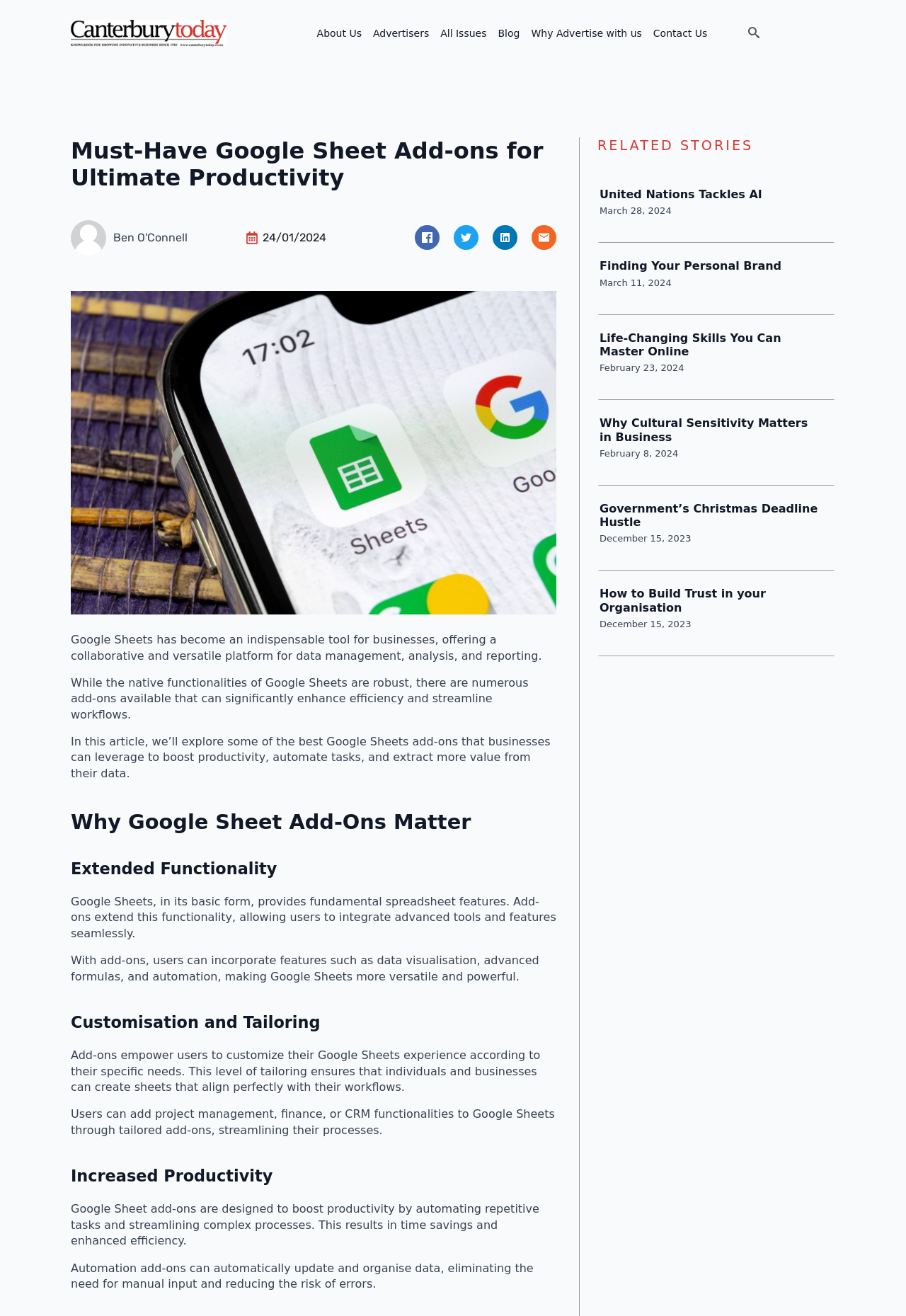Refer to the image and provide an in-depth answer to the question: 
What can be customized in Google Sheets using add-ons?

The webpage mentions that add-ons empower users to customize their Google Sheets experience according to their specific needs, which includes creating sheets that align perfectly with their workflows.